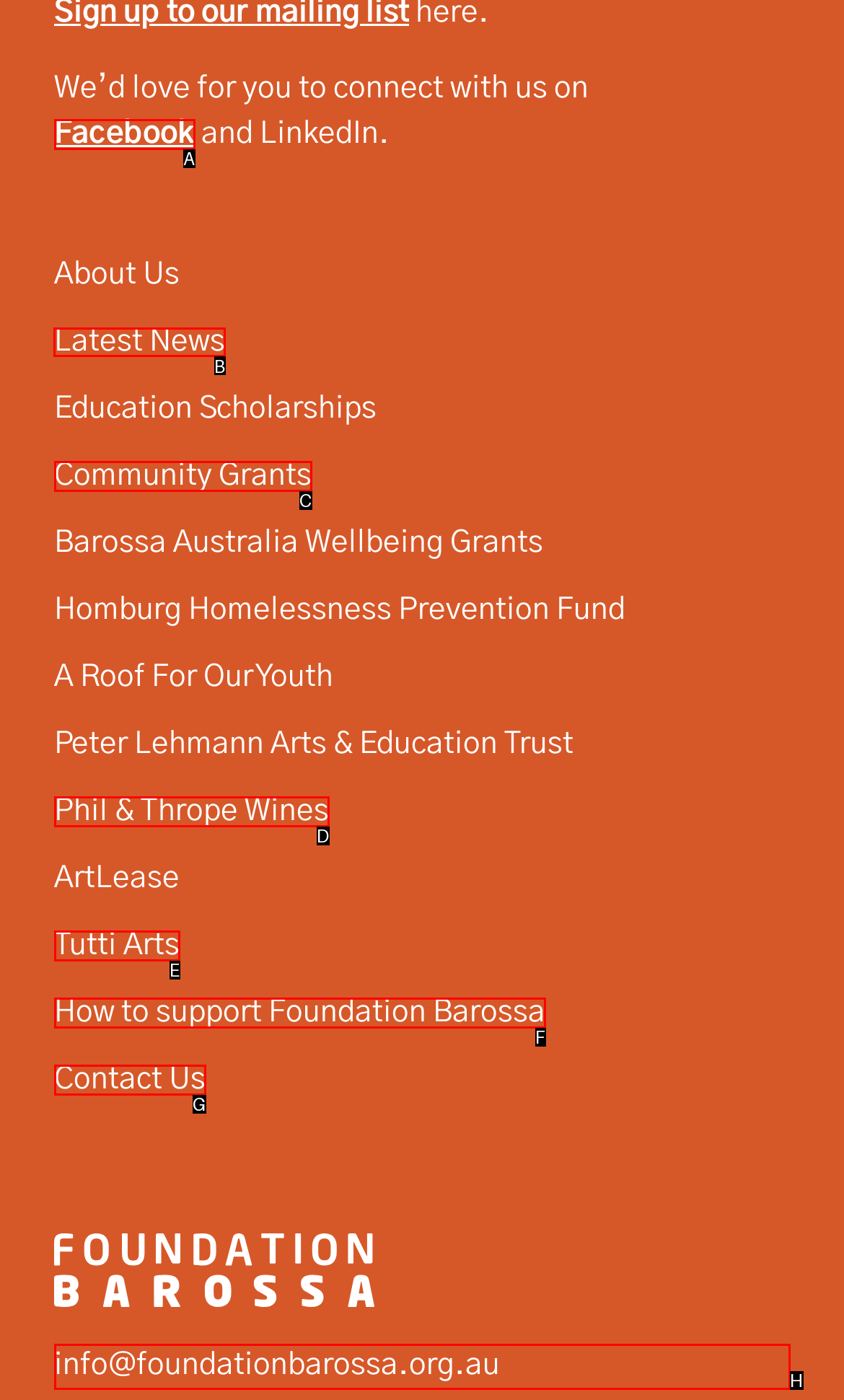Select the UI element that should be clicked to execute the following task: Check out the Latest News
Provide the letter of the correct choice from the given options.

B